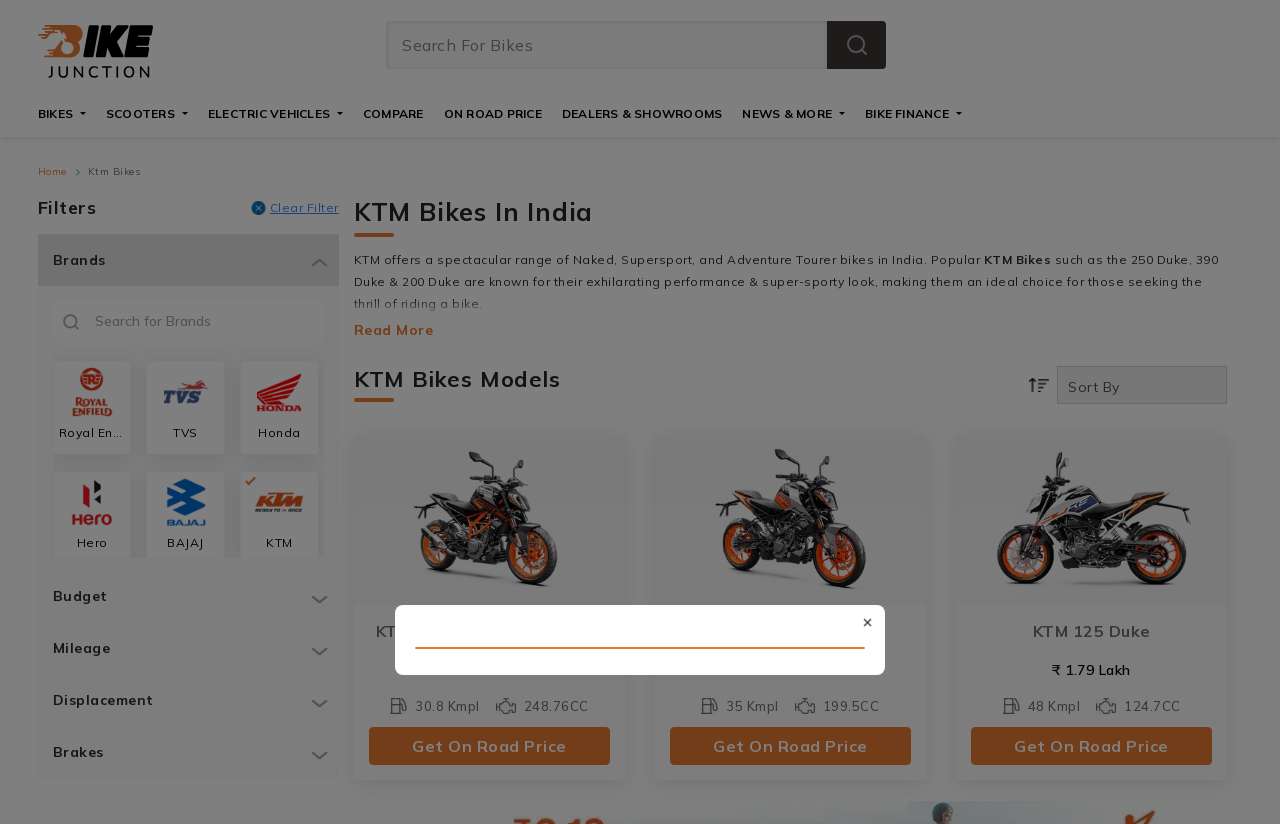What is the name of the KTM bike model with the highest price?
Look at the screenshot and respond with a single word or phrase.

KTM 1290 SUPER ADVENTURE S